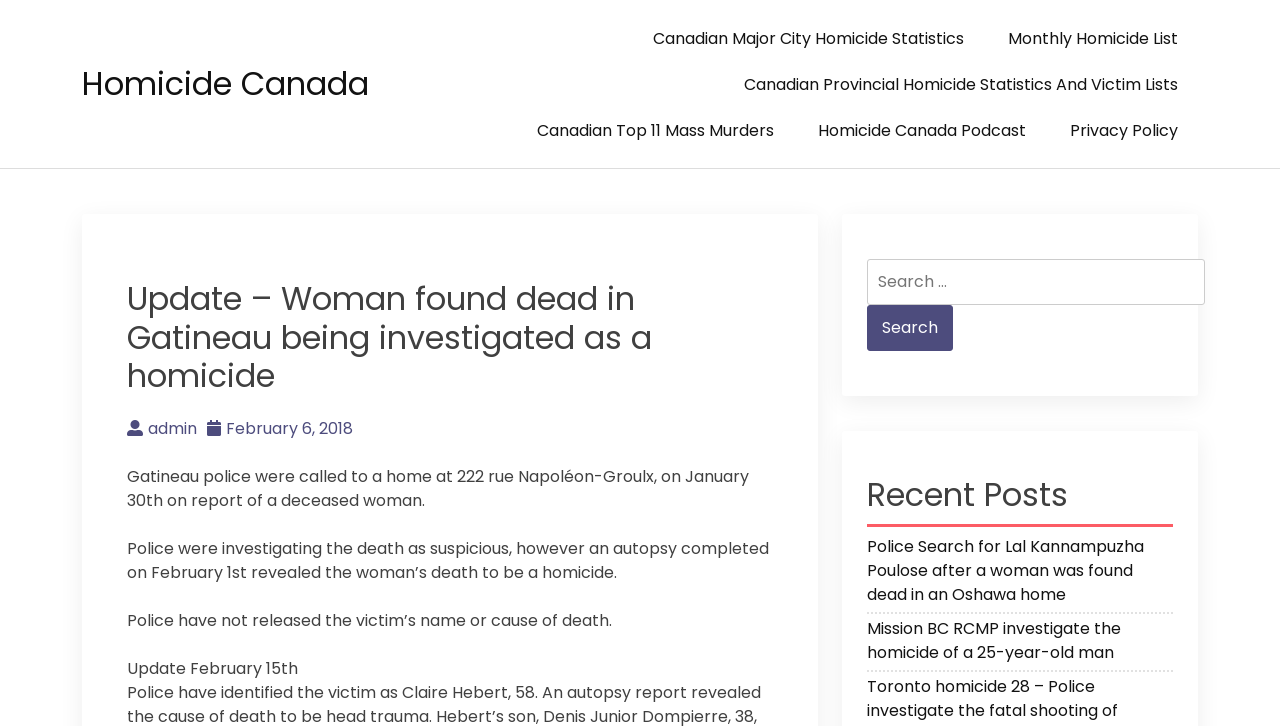Please locate the bounding box coordinates of the element that needs to be clicked to achieve the following instruction: "Listen to Homicide Canada Podcast". The coordinates should be four float numbers between 0 and 1, i.e., [left, top, right, bottom].

[0.623, 0.147, 0.817, 0.211]